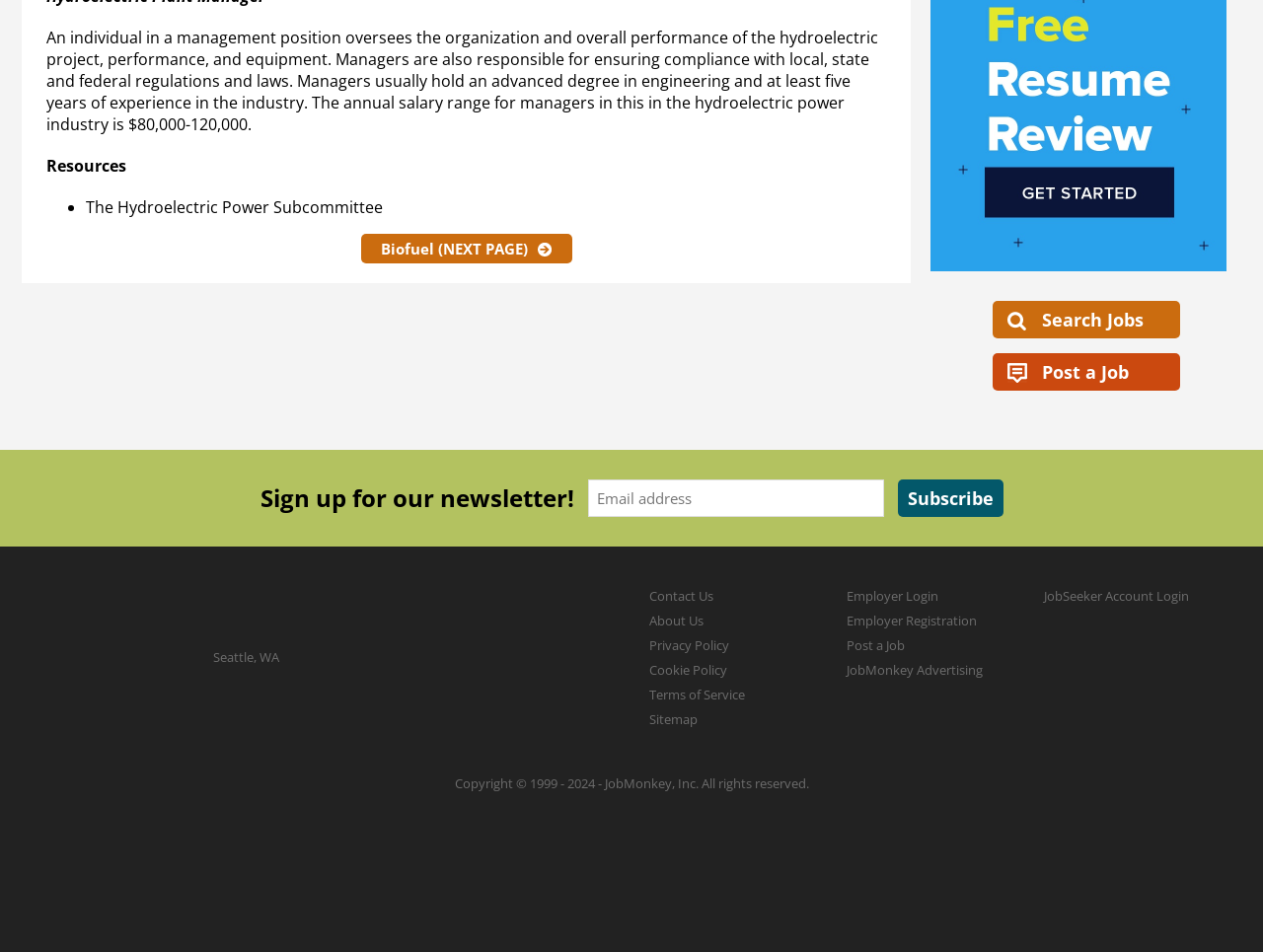Locate the bounding box coordinates of the area you need to click to fulfill this instruction: 'Post a job'. The coordinates must be in the form of four float numbers ranging from 0 to 1: [left, top, right, bottom].

[0.786, 0.371, 0.934, 0.41]